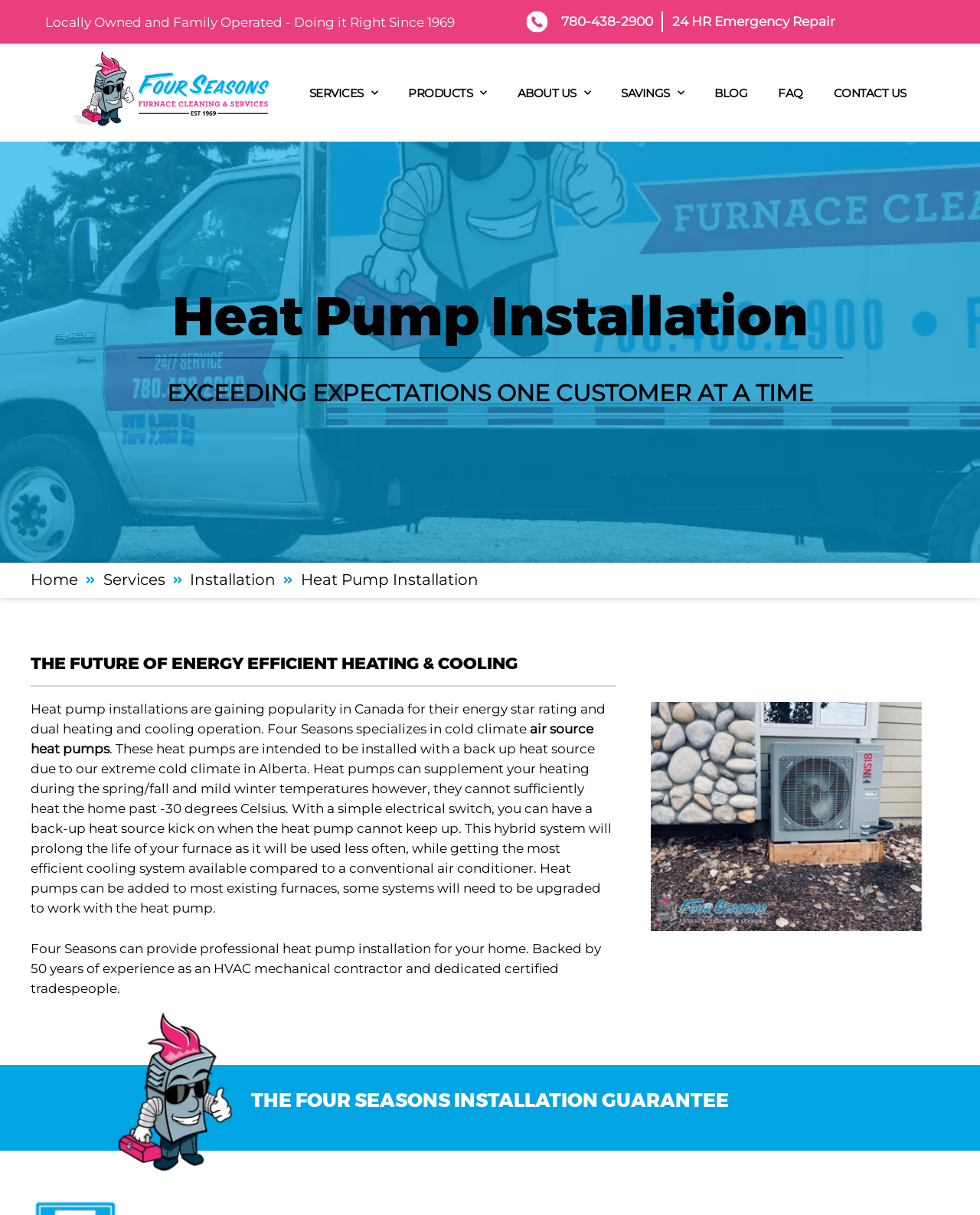Please locate the clickable area by providing the bounding box coordinates to follow this instruction: "Call the phone number".

[0.534, 0.007, 0.666, 0.029]